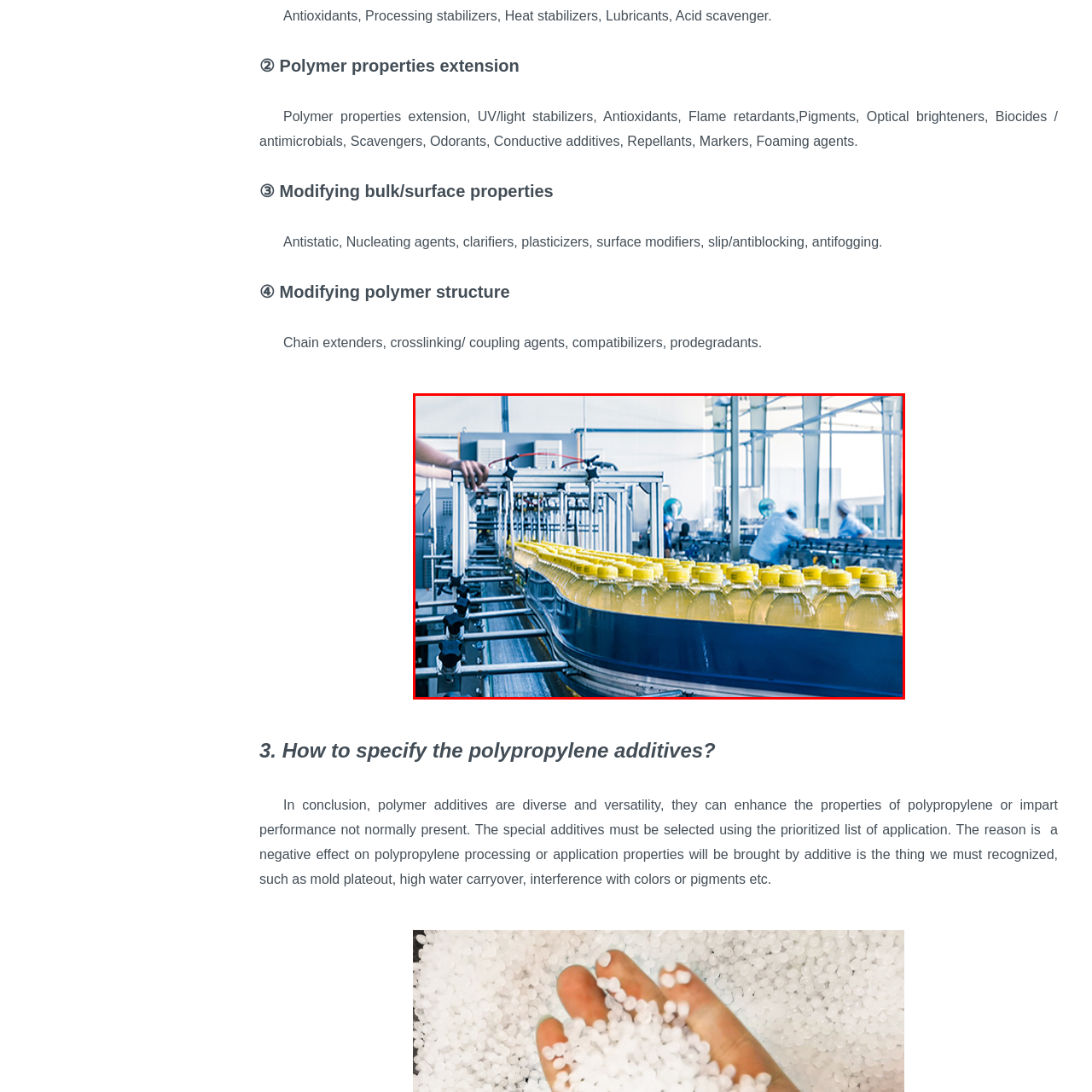What are the workers in the background wearing?
Analyze the image highlighted by the red bounding box and give a detailed response to the question using the information from the image.

The workers in the background of the image are engaged in the bottling process, and they are all wearing protective clothing and hairnets, which suggests that they are taking necessary safety precautions to ensure a clean and organized working environment.